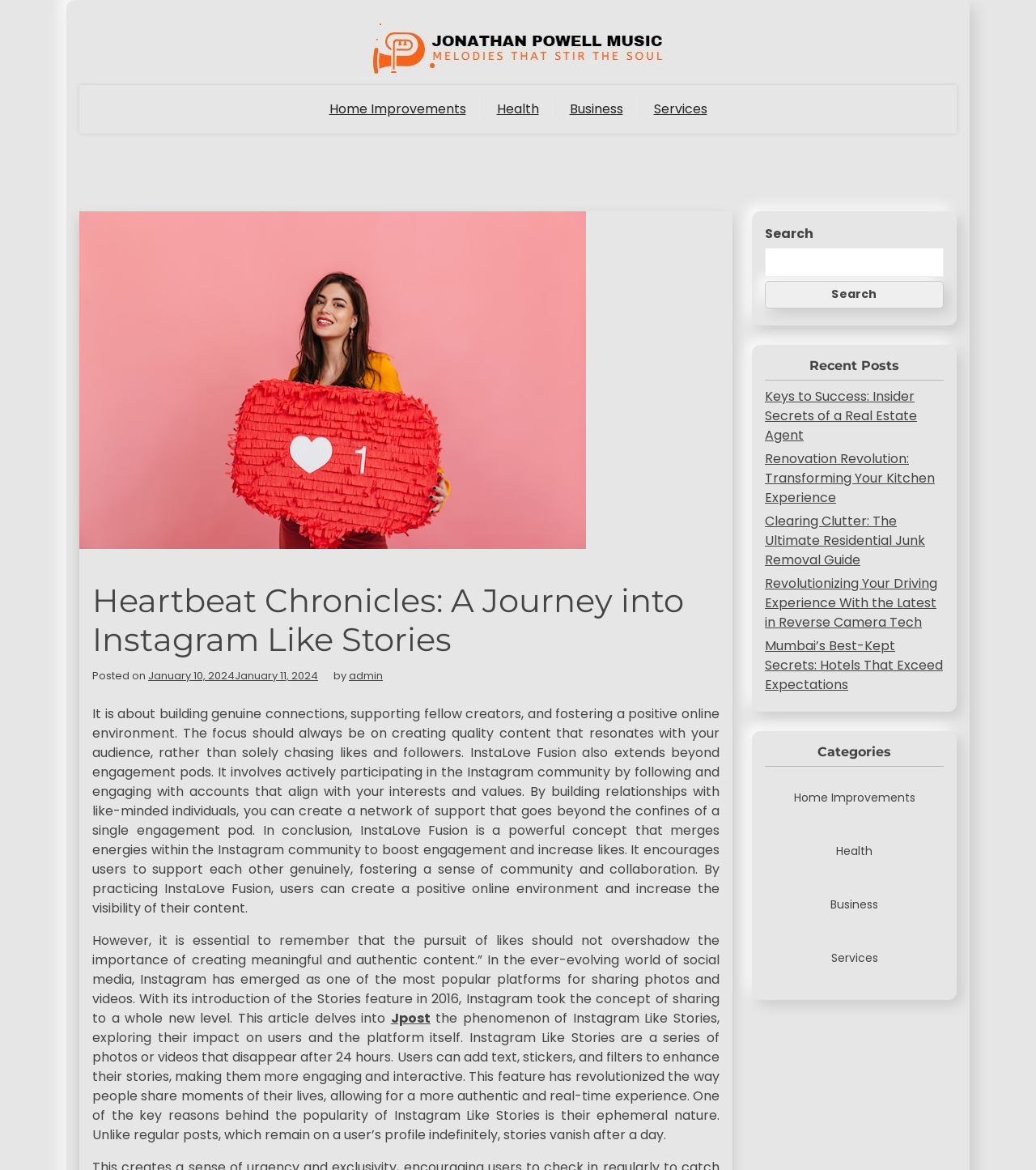What is the title of the first recent post?
Using the image, provide a detailed and thorough answer to the question.

I found the answer by looking at the 'Recent Posts' section, where the first link is labeled 'Keys to Success: Insider Secrets of a Real Estate Agent'.